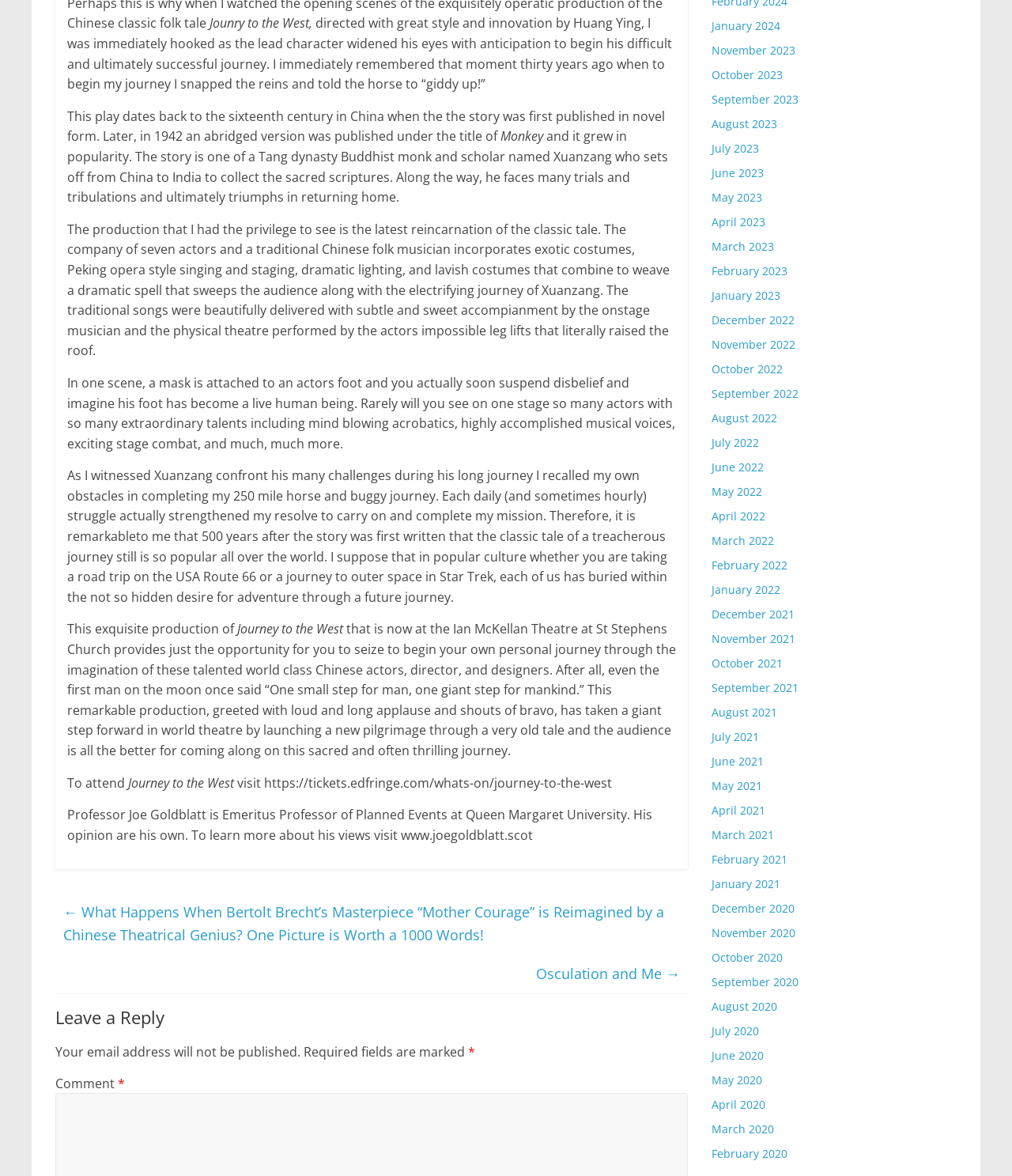Kindly provide the bounding box coordinates of the section you need to click on to fulfill the given instruction: "Leave a reply to the article".

[0.055, 0.855, 0.68, 0.886]